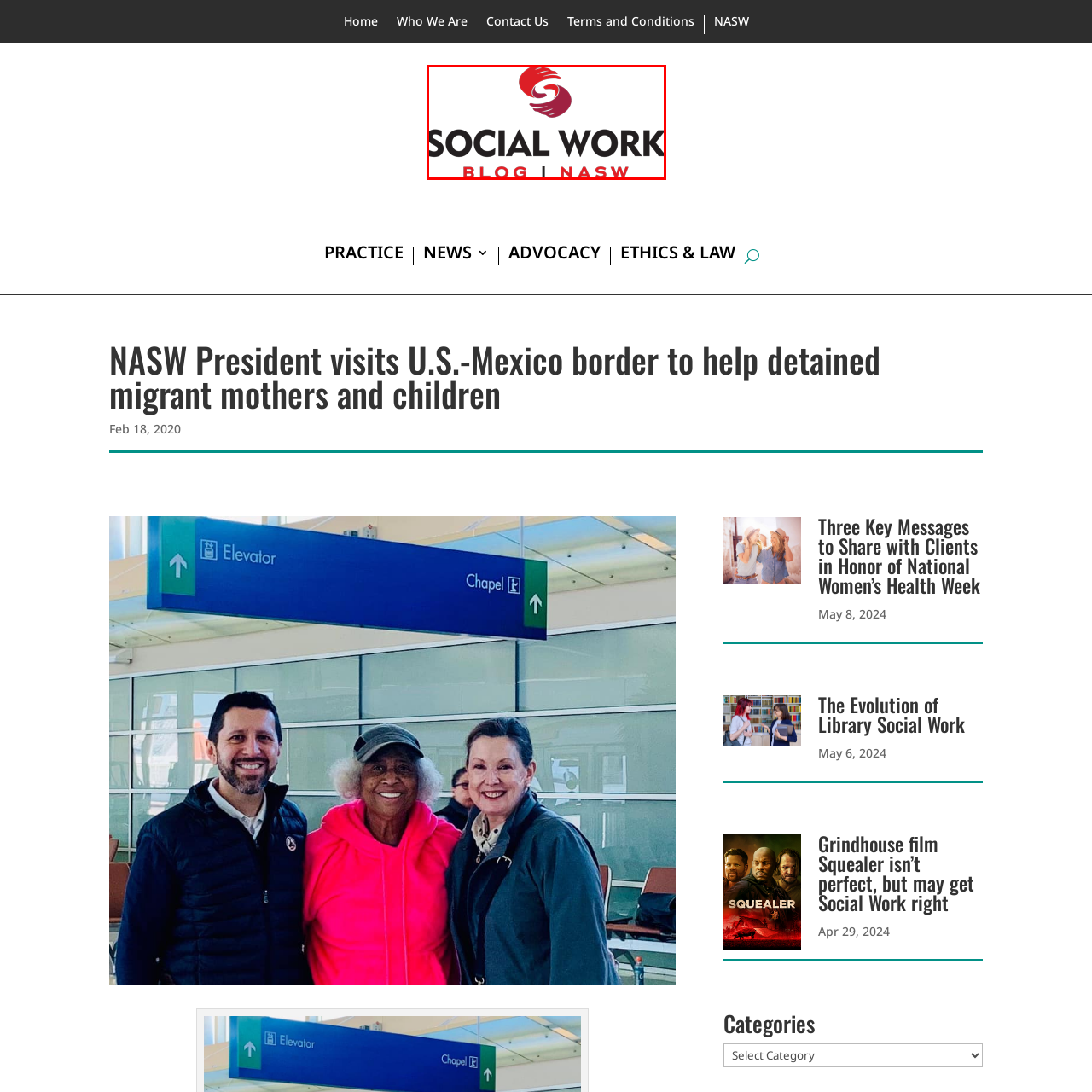What is the parent organization of the Social Work Blog?
Examine the image that is surrounded by the red bounding box and answer the question with as much detail as possible using the image.

The question asks about the parent organization of the Social Work Blog. The caption clearly states that the words 'BLOG | NASW' are displayed in a smaller, red font beneath the phrase 'SOCIAL WORK', indicating that NASW is the parent organization of the Social Work Blog.